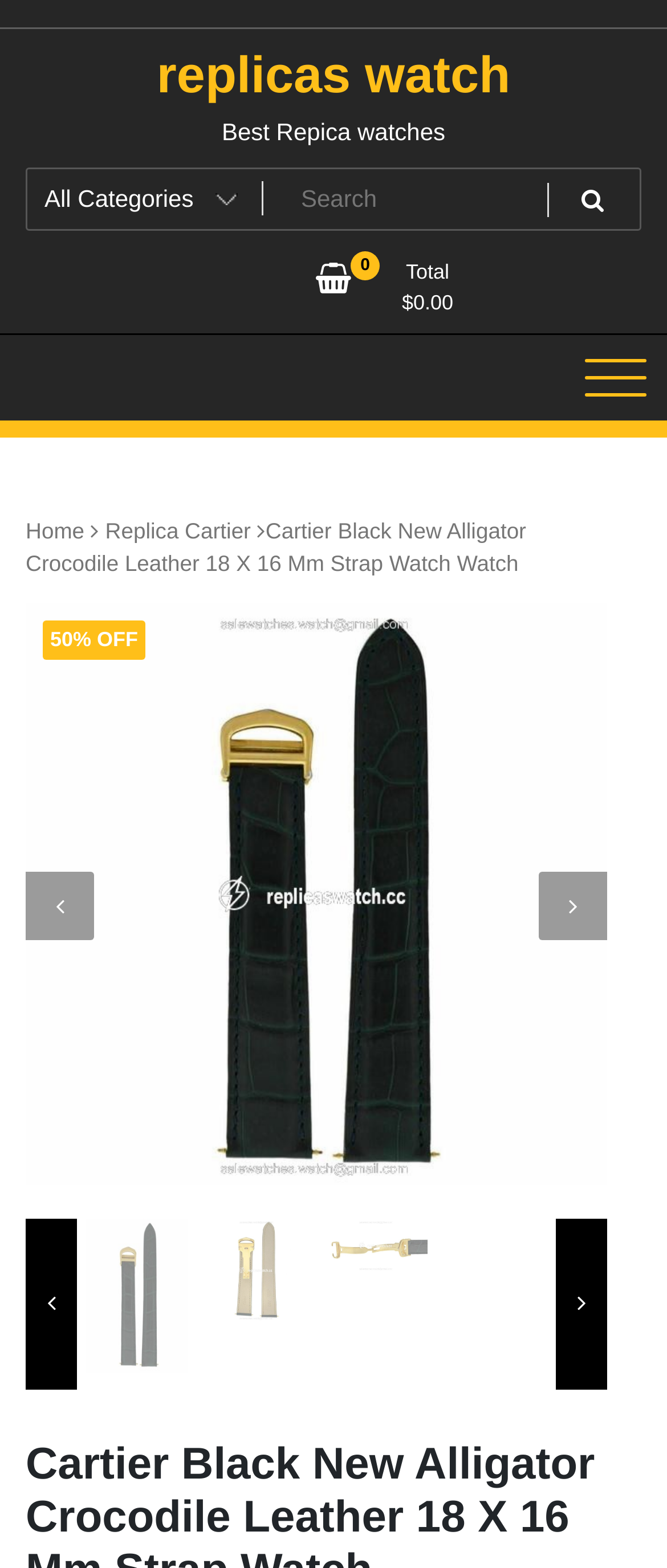Generate a thorough description of the webpage.

This webpage appears to be an e-commerce page for a high-end replica Cartier watch. At the top, there is a navigation menu with links to "Home" and "Replica Cartier" on the left, and a toggle navigation button on the right. Below the navigation menu, there is a search bar with a combobox and a search button. 

On the left side of the page, there is a section with a heading "Best Repica watches" and a link to "replicas watch". On the right side, there is a section displaying the total cost of the items in the cart, which is currently $0.00.

The main content of the page is focused on the Cartier Black New Alligator Crocodile Leather 18 X 16 Mm Strap Watch. There is a large image of the watch, accompanied by a description and a "50% OFF" promotion. Below the image, there are three smaller images of the watch from different angles. 

There are also several buttons on the page, including a "Toggle navigation" button, a search button, and two buttons with icons (one resembling a heart and the other resembling a star) that appear multiple times on the page, likely for adding the watch to a wishlist or favorites list.